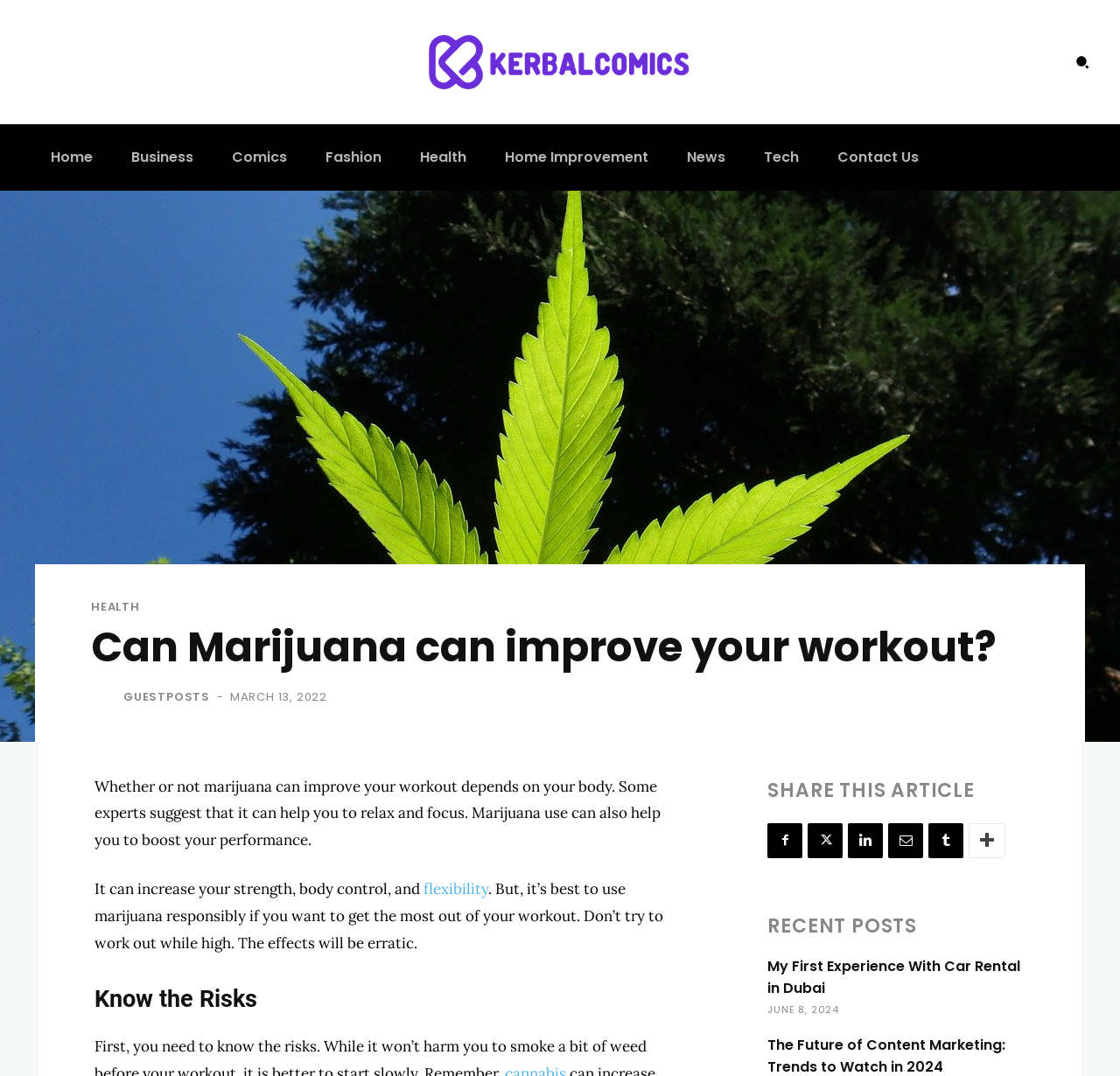Kindly determine the bounding box coordinates for the clickable area to achieve the given instruction: "Click the logo".

[0.269, 0.033, 0.731, 0.083]